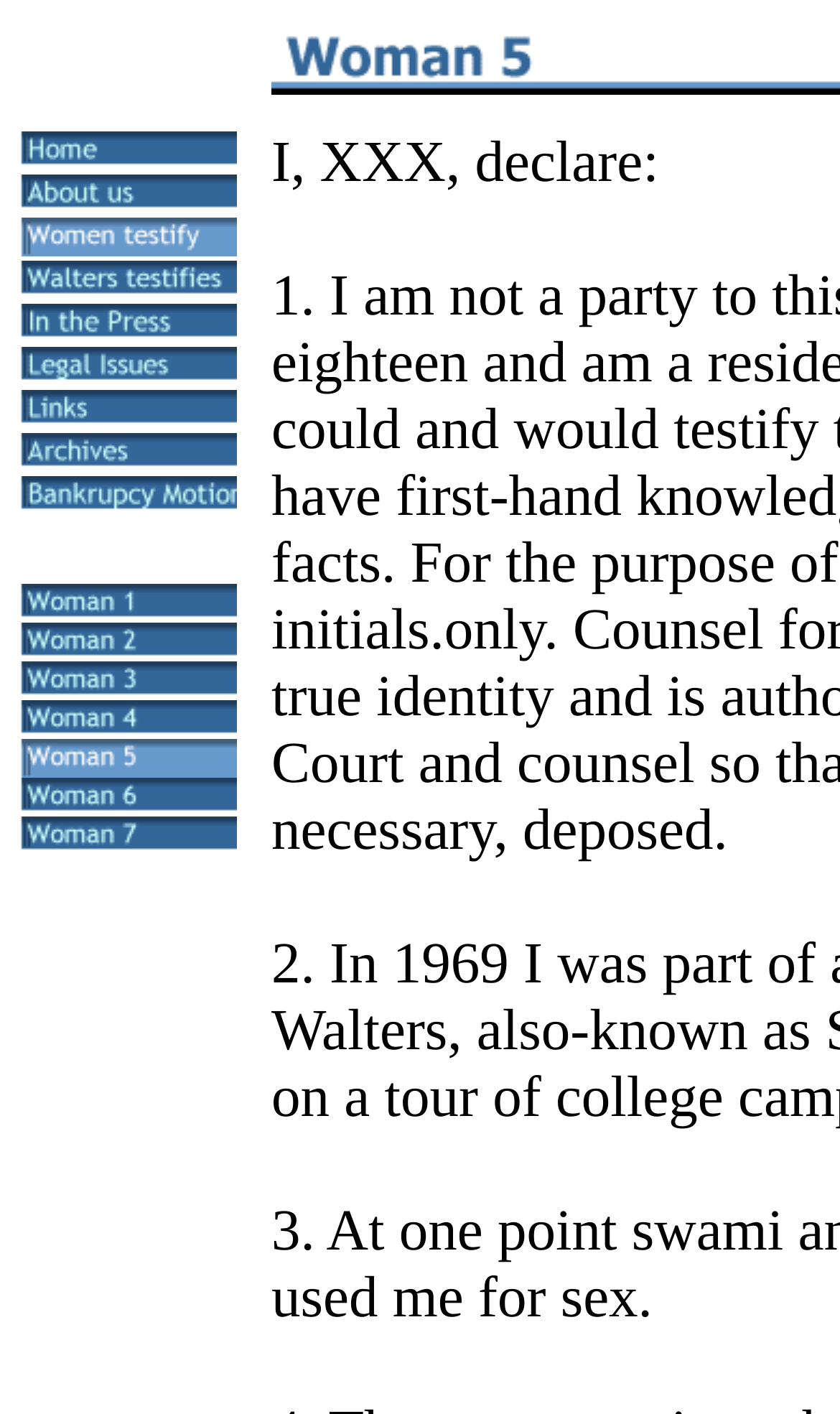Identify the bounding box coordinates necessary to click and complete the given instruction: "Go to Woman 3's page".

[0.023, 0.475, 0.282, 0.501]